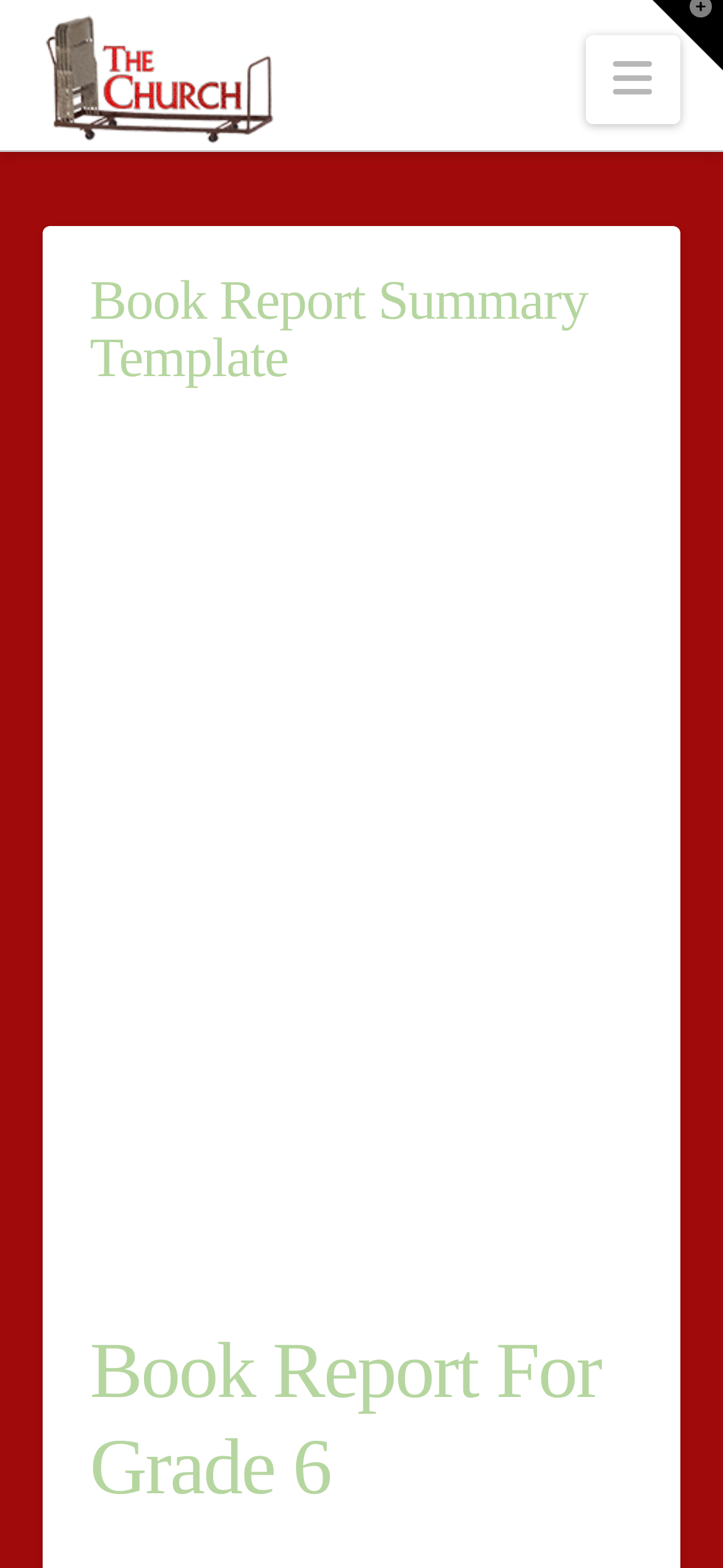Create a detailed description of the webpage's content and layout.

The webpage is about a book report summary template, specifically for grade 6, and is provided by The Church Show. At the top left of the page, there is a link to The Church Show, accompanied by an image with the same name. 

To the right of this link, there is a navigation button labeled "Navigation". Below the navigation button, there is a header section that spans most of the page's width. Within this header, the main title "Book Report Summary Template" is prominently displayed. 

Below the title, there is a block of text that describes the services offered by the specialists, including writing faculty investigation projects, essays, coursework, dissertations, and theses. The text also mentions that the provided essays are high-quality, plagiarism-free, and tailored to the customer's requests.

Further down, there is a secondary heading titled "Book Report For Grade 6". At the top right corner of the page, there is a button with no label. At the bottom right corner of the page, there is a "Back to Top" link.